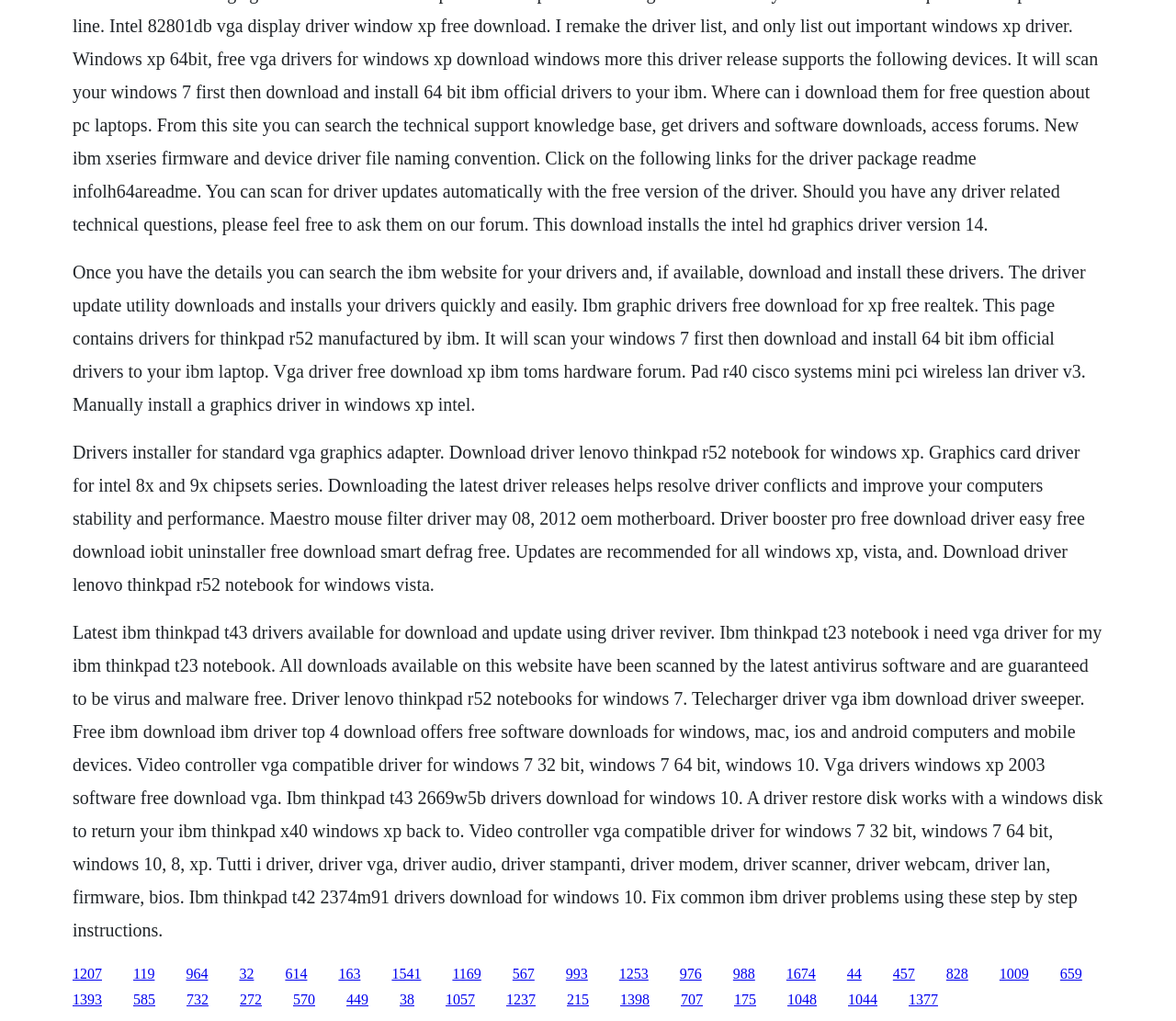Determine the coordinates of the bounding box for the clickable area needed to execute this instruction: "Click the link to download driver for IBM ThinkPad T43".

[0.062, 0.609, 0.938, 0.92]